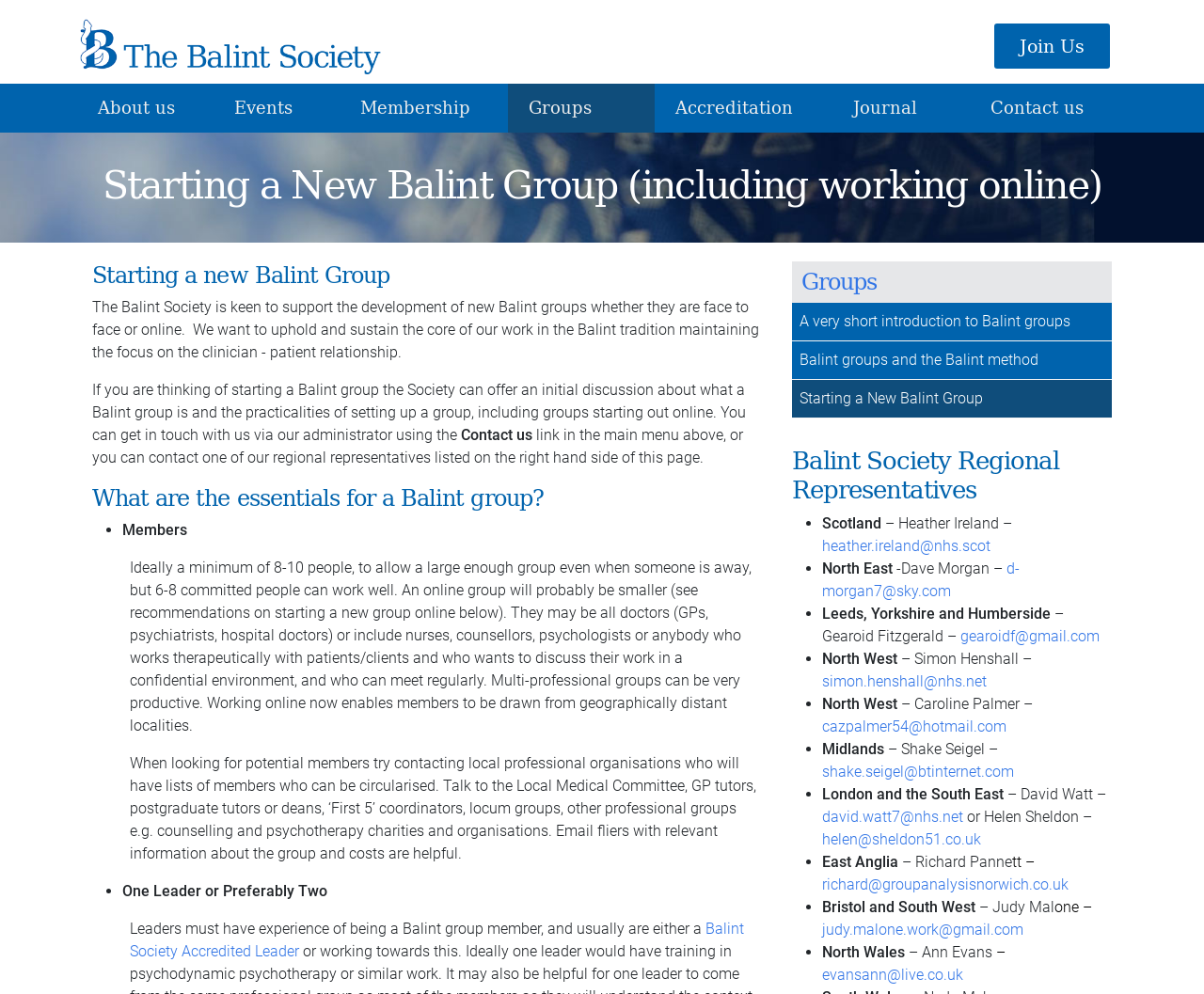How many members are ideal for a Balint group?
Please answer the question with a single word or phrase, referencing the image.

8-10 people